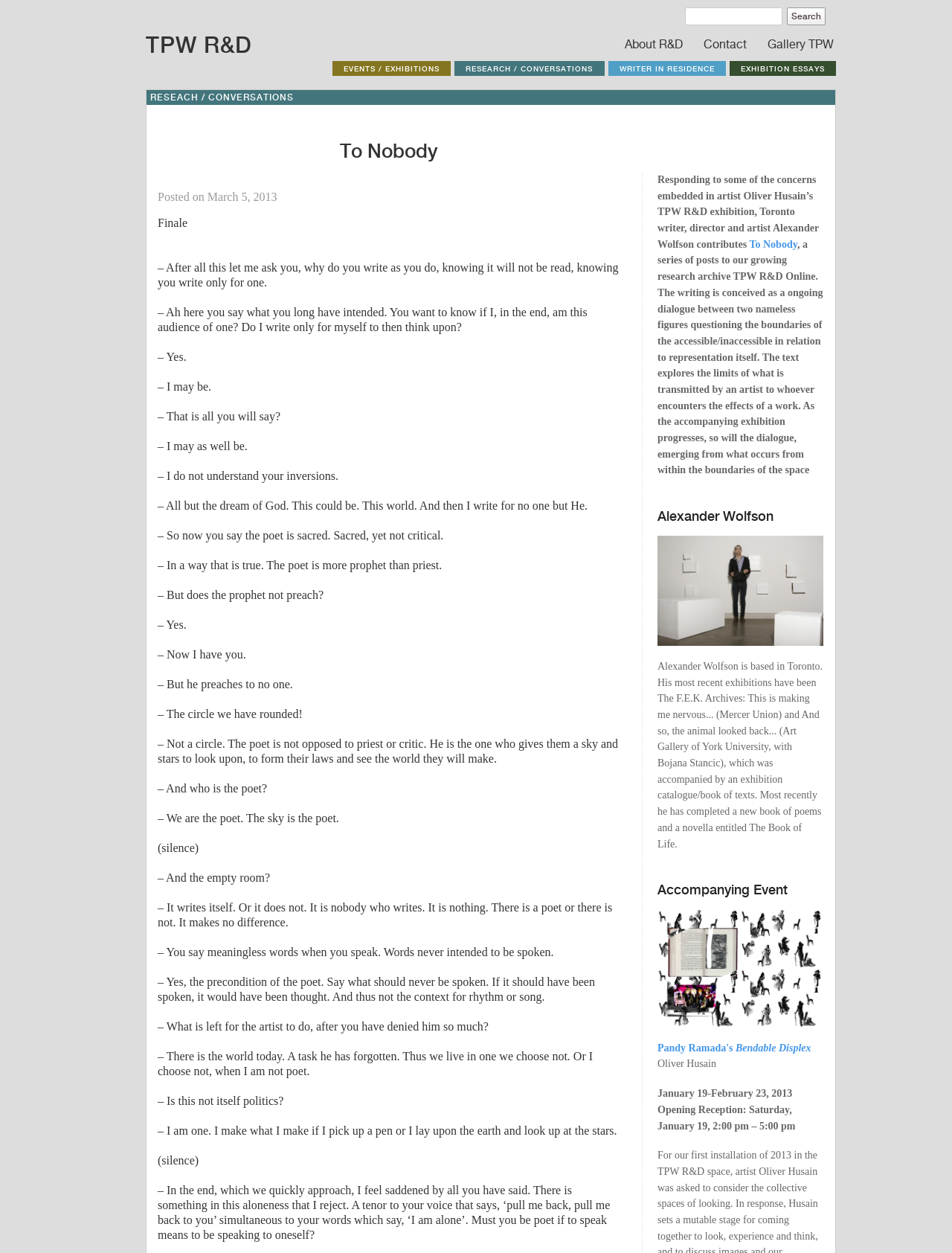Predict the bounding box for the UI component with the following description: "name="s"".

[0.719, 0.006, 0.822, 0.02]